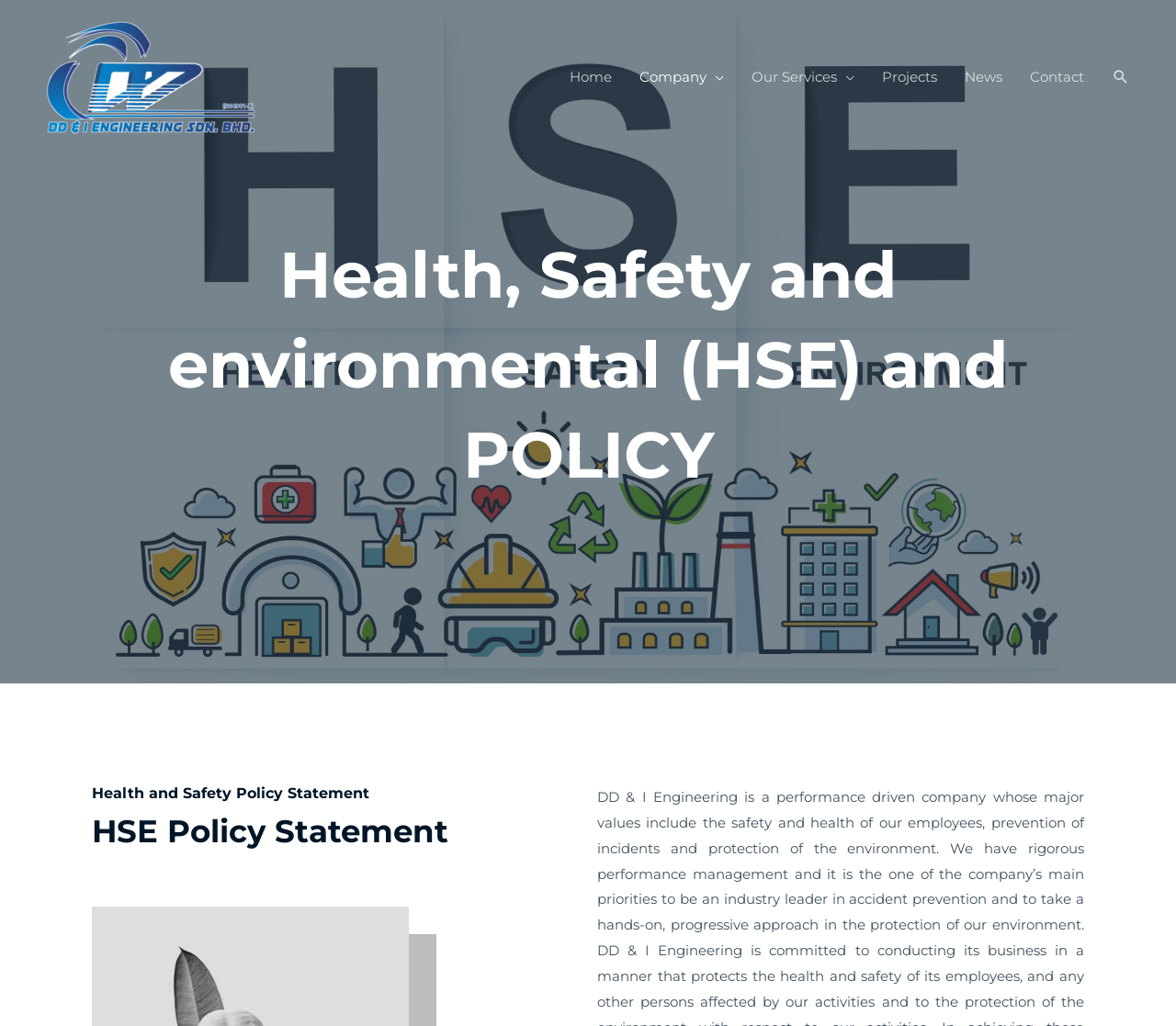Please answer the following question using a single word or phrase: 
What is the topic of the main content?

HSE and Policy